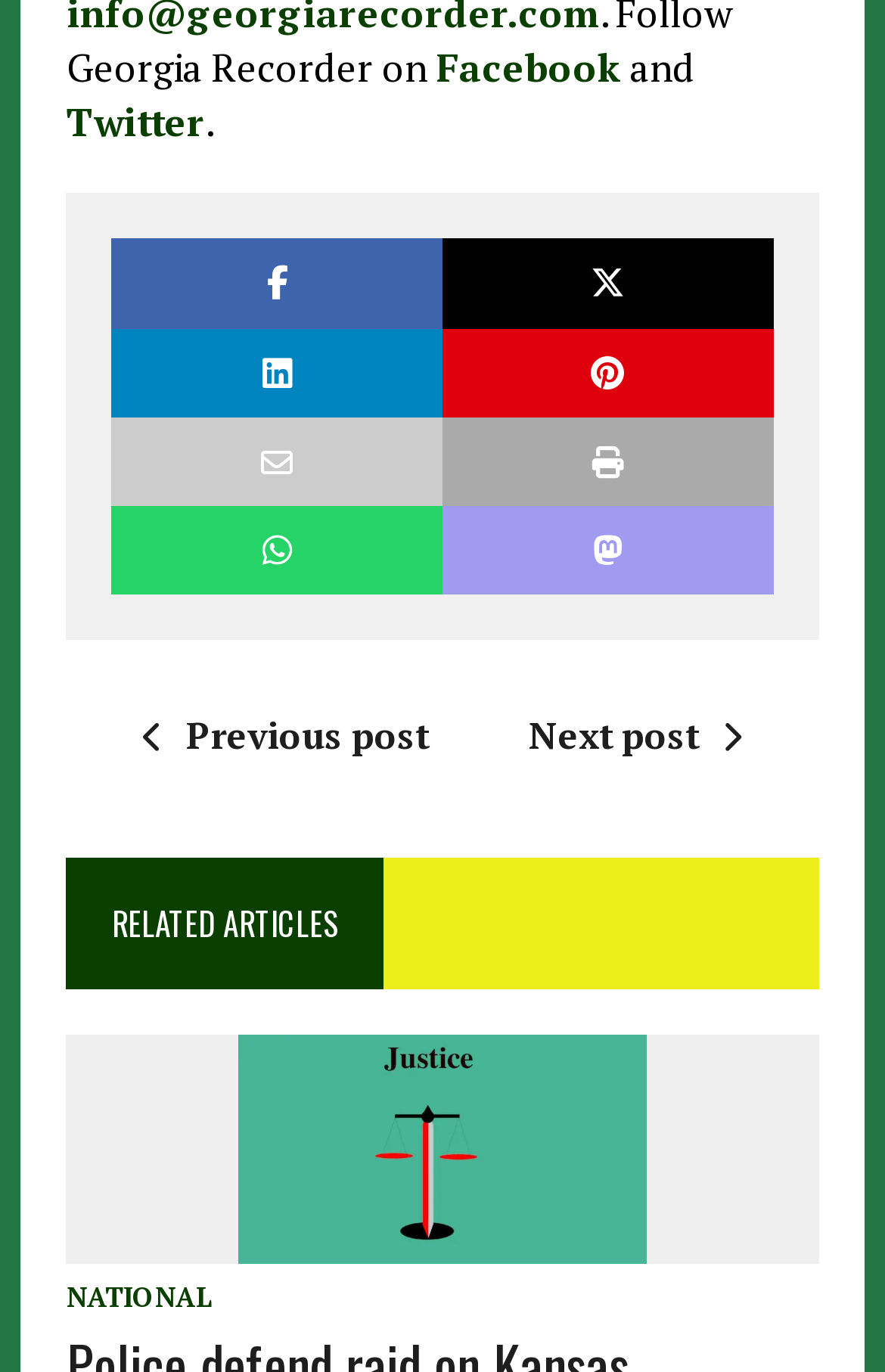Carefully observe the image and respond to the question with a detailed answer:
What is the direction of the arrow in the 'Next post' link?

By analyzing the OCR text of the 'Next post' link, we can see that it contains the Unicode character '', which represents a right arrow. This suggests that the direction of the arrow is to the right.